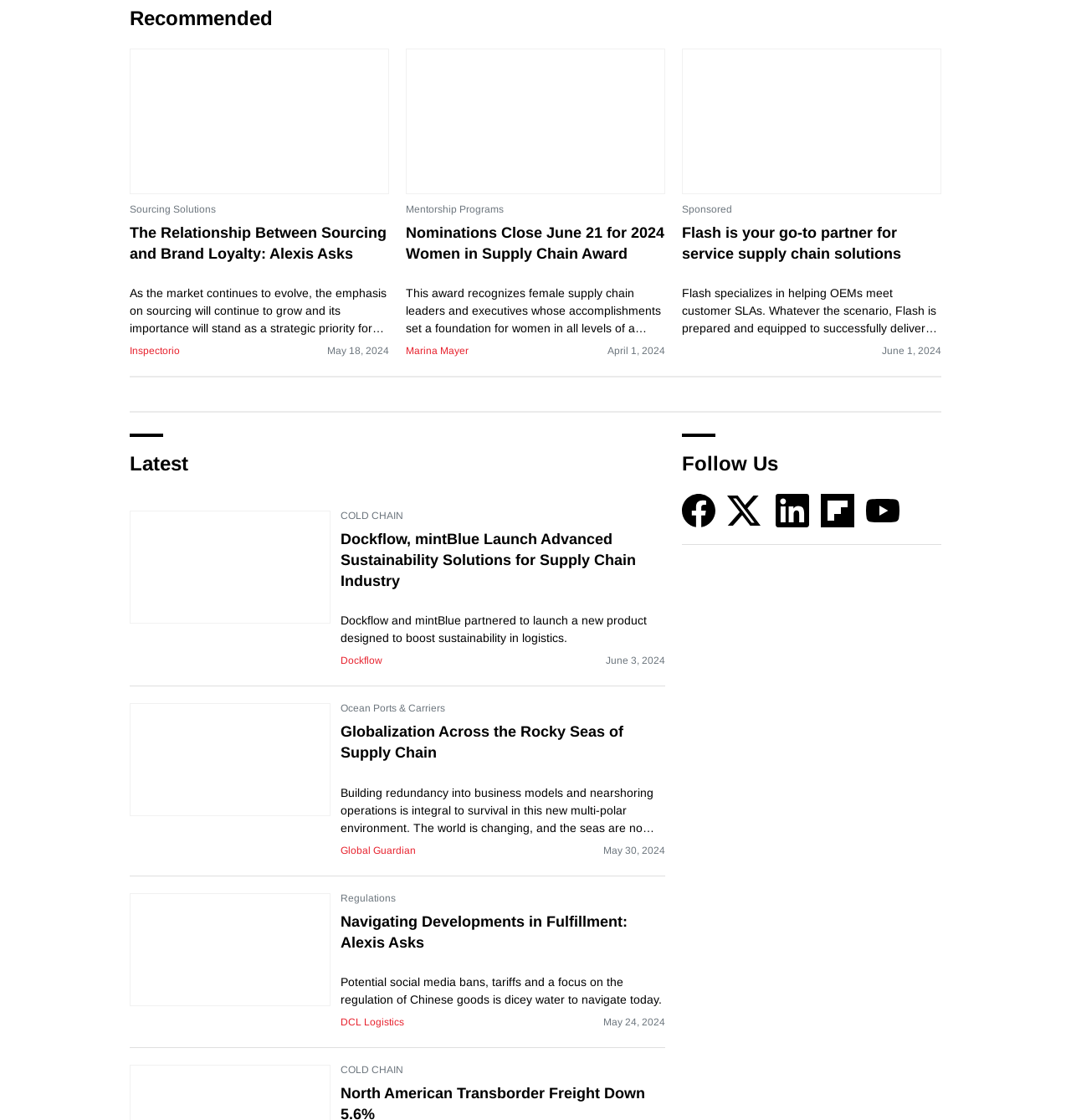Please specify the bounding box coordinates of the area that should be clicked to accomplish the following instruction: "View the image 'Adobe Stock 246340161'". The coordinates should consist of four float numbers between 0 and 1, i.e., [left, top, right, bottom].

[0.121, 0.043, 0.363, 0.173]